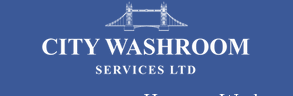What is the font size of 'SERVICES LTD' compared to 'CITY WASHROOM'?
Using the details from the image, give an elaborate explanation to answer the question.

The font size of 'SERVICES LTD' is smaller compared to 'CITY WASHROOM', which is written in bold white letters, indicating a clear hierarchy of information in the logo.